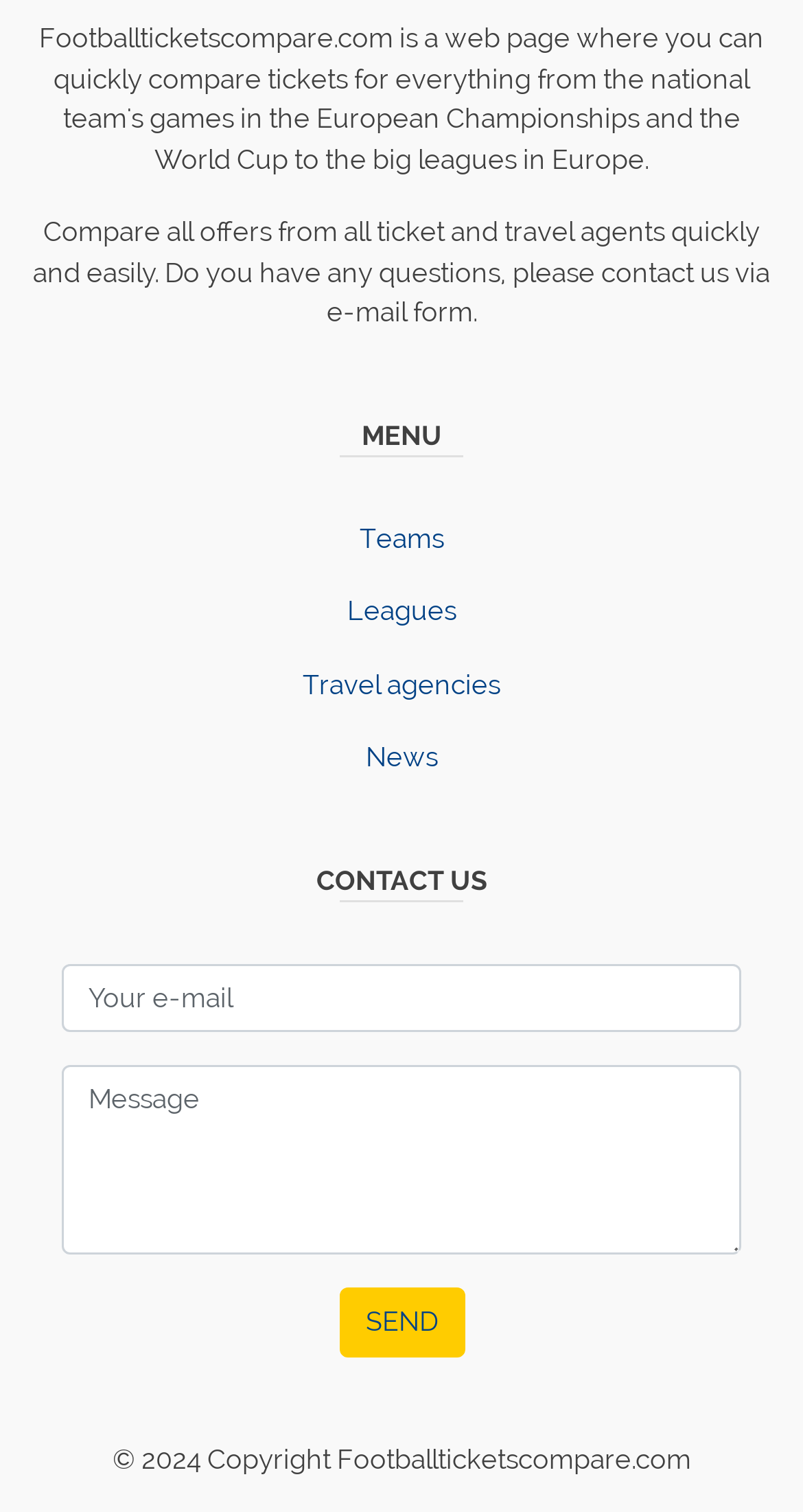Respond to the question below with a concise word or phrase:
What is required to send a message?

E-mail and message